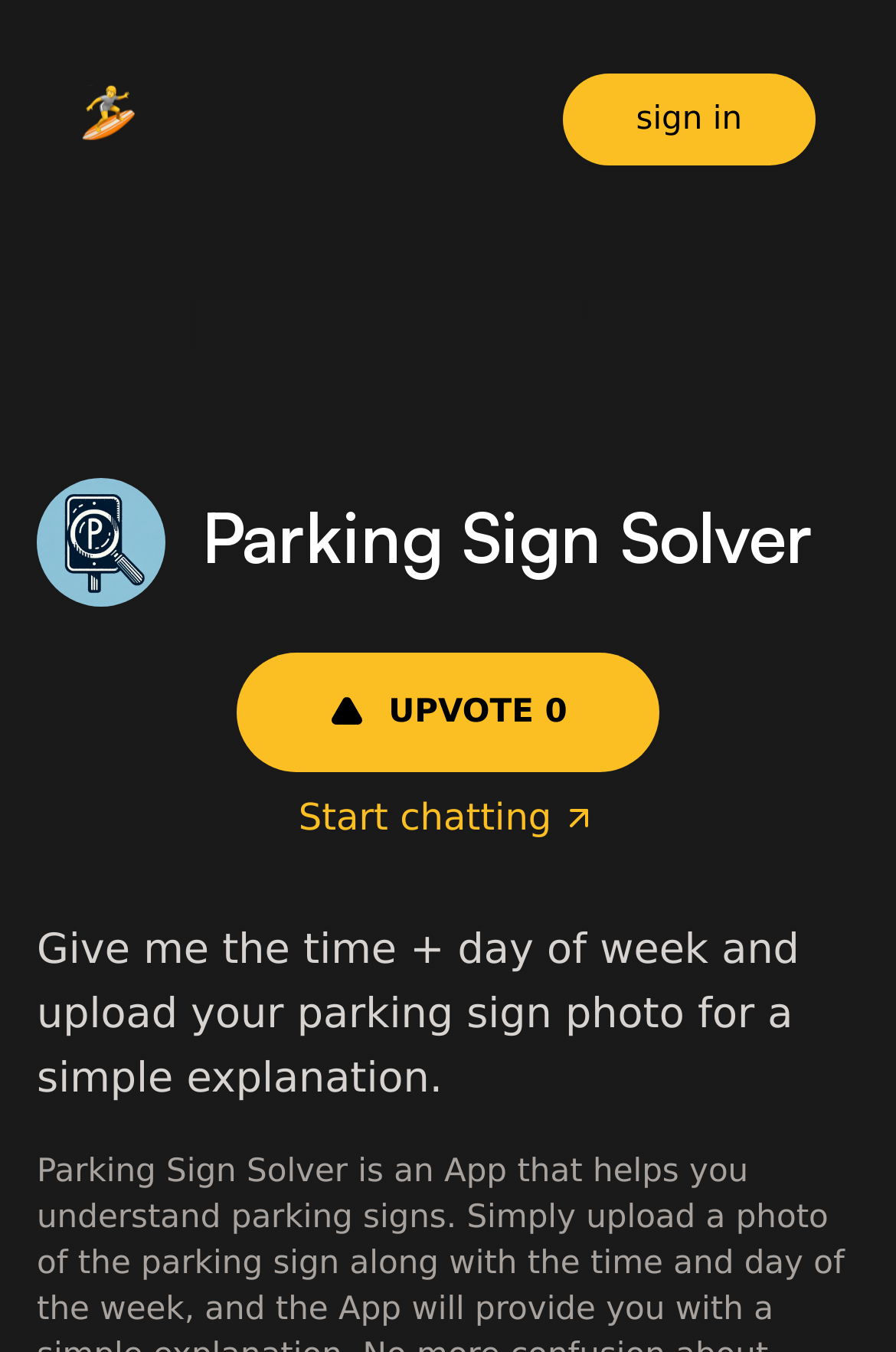Create a detailed narrative describing the layout and content of the webpage.

The webpage is about the "Parking Sign Solver" app, which helps users understand parking signs. At the top left corner, there is a "plugin surf logo" image, which is a link to the plugin surf directory. Next to it, on the top right corner, there is a "sign in" button.

Below the sign in button, there is a logo and icon for Parking Sign Solver, accompanied by a brief description of the app. The description reads, "Give me the time + day of week and upload your parking sign photo for a simple explanation." This is followed by a heading that displays the app's name, "Parking Sign Solver".

Underneath the app's name, there are two buttons: "UPVOTE0" and "Start chatting". The "UPVOTE0" button has a small image on it, and the "Start chatting" button also has a small image next to it. 

Further down, there is a heading that repeats the app's description, "Give me the time + day of week and upload your parking sign photo for a simple explanation." This heading takes up most of the width of the page.